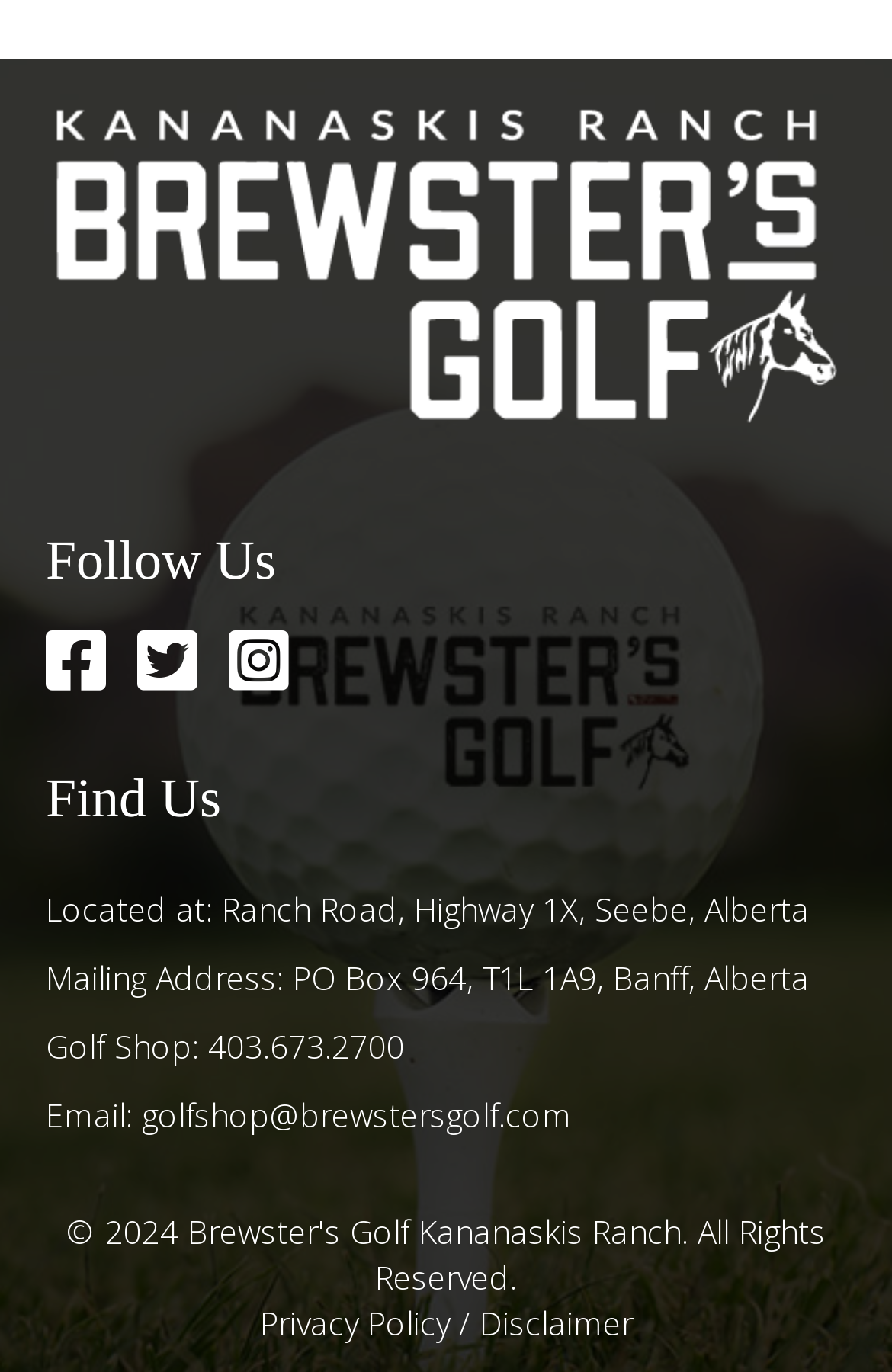Respond with a single word or phrase to the following question: What is the phone number of the golf shop?

403.673.2700